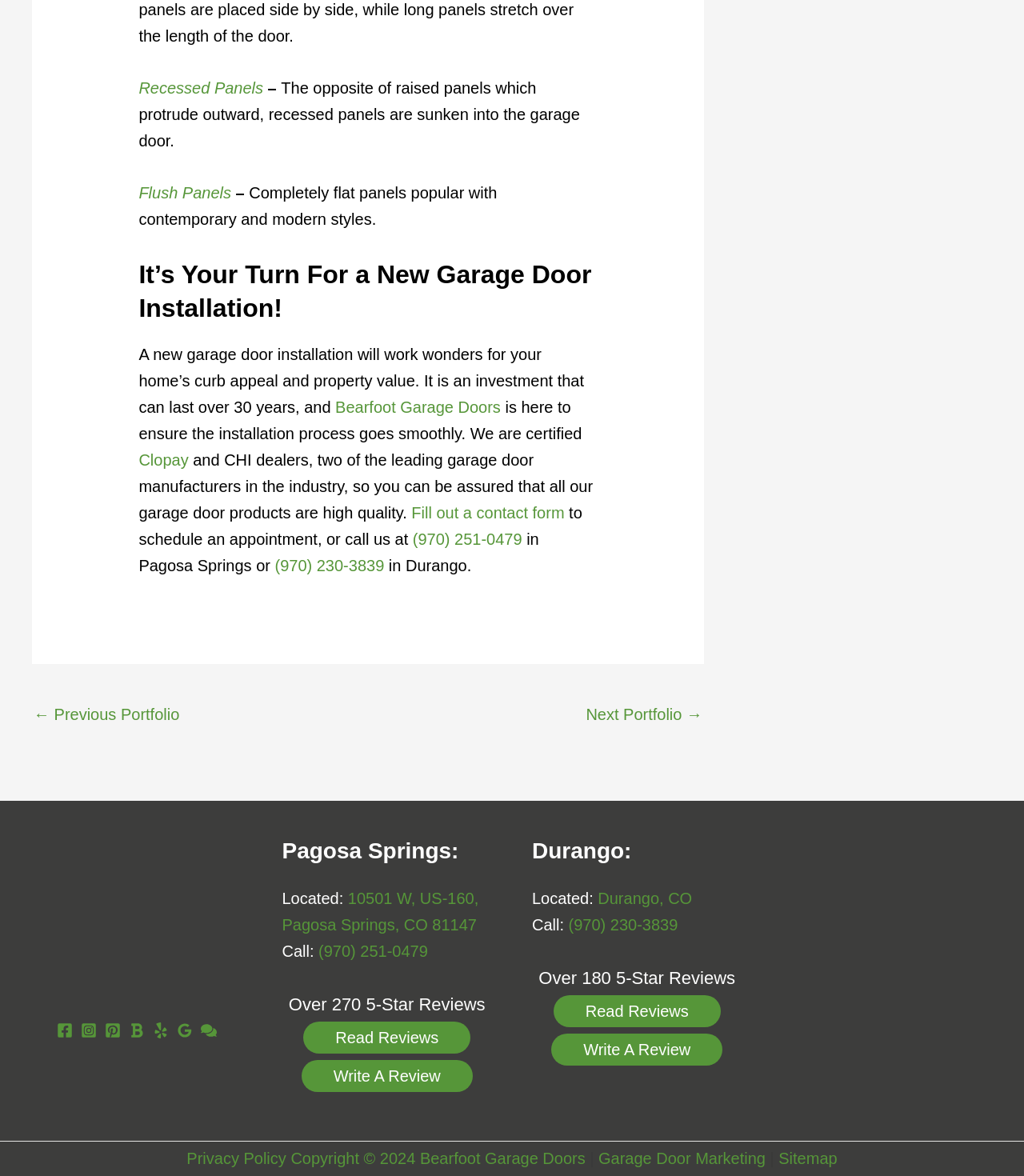Could you indicate the bounding box coordinates of the region to click in order to complete this instruction: "Click on 'Recessed Panels'".

[0.135, 0.068, 0.257, 0.083]